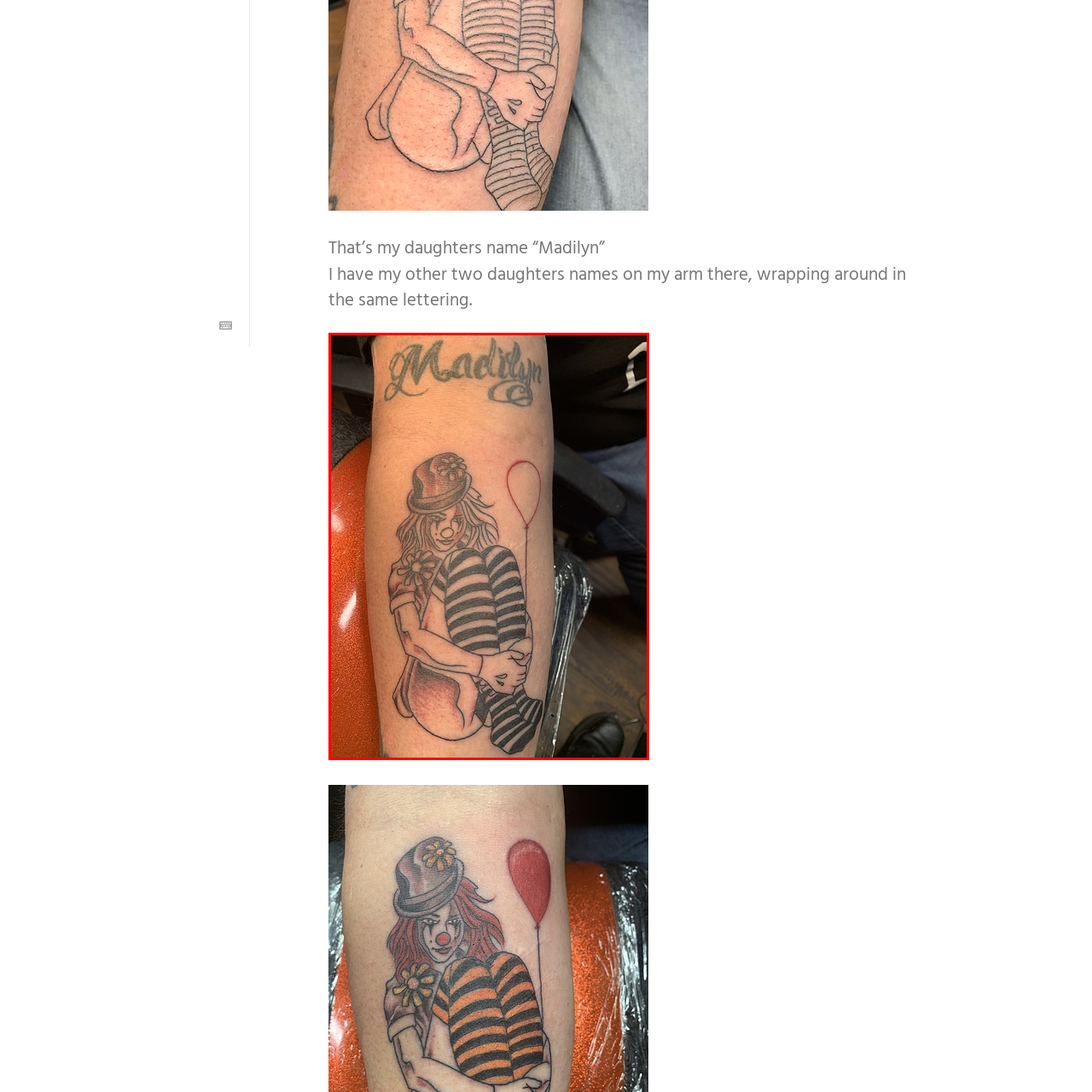Inspect the image within the red box and provide a detailed and thorough answer to the following question: What is the clown holding in one hand?

According to the caption, the clown is holding a balloon in one hand, which adds a whimsical element to the tattoo design. This detail is mentioned in the caption to highlight the playful nature of the artwork.